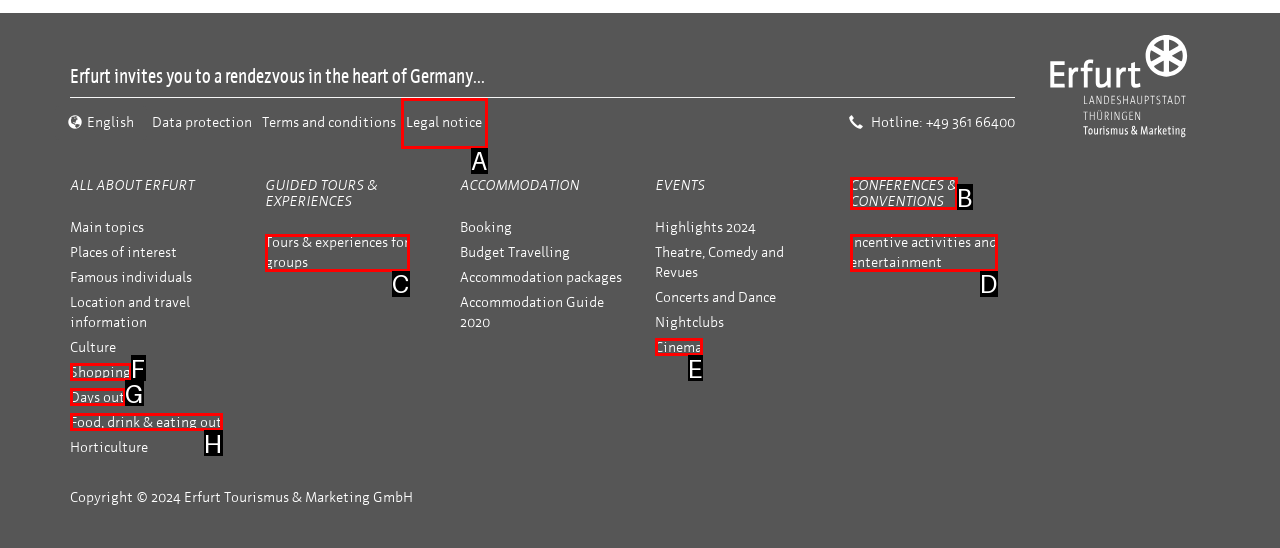Determine which HTML element matches the given description: Legal notice. Provide the corresponding option's letter directly.

A